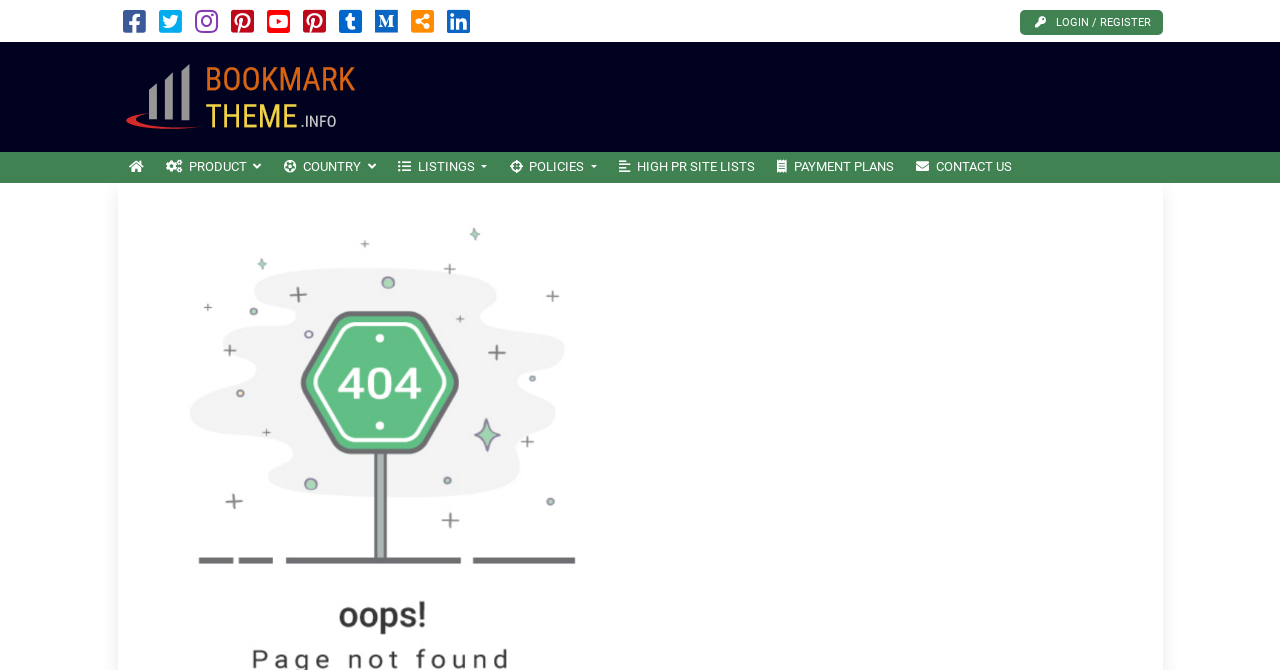Answer in one word or a short phrase: 
What is the logo of the website?

bookmarktheme.info